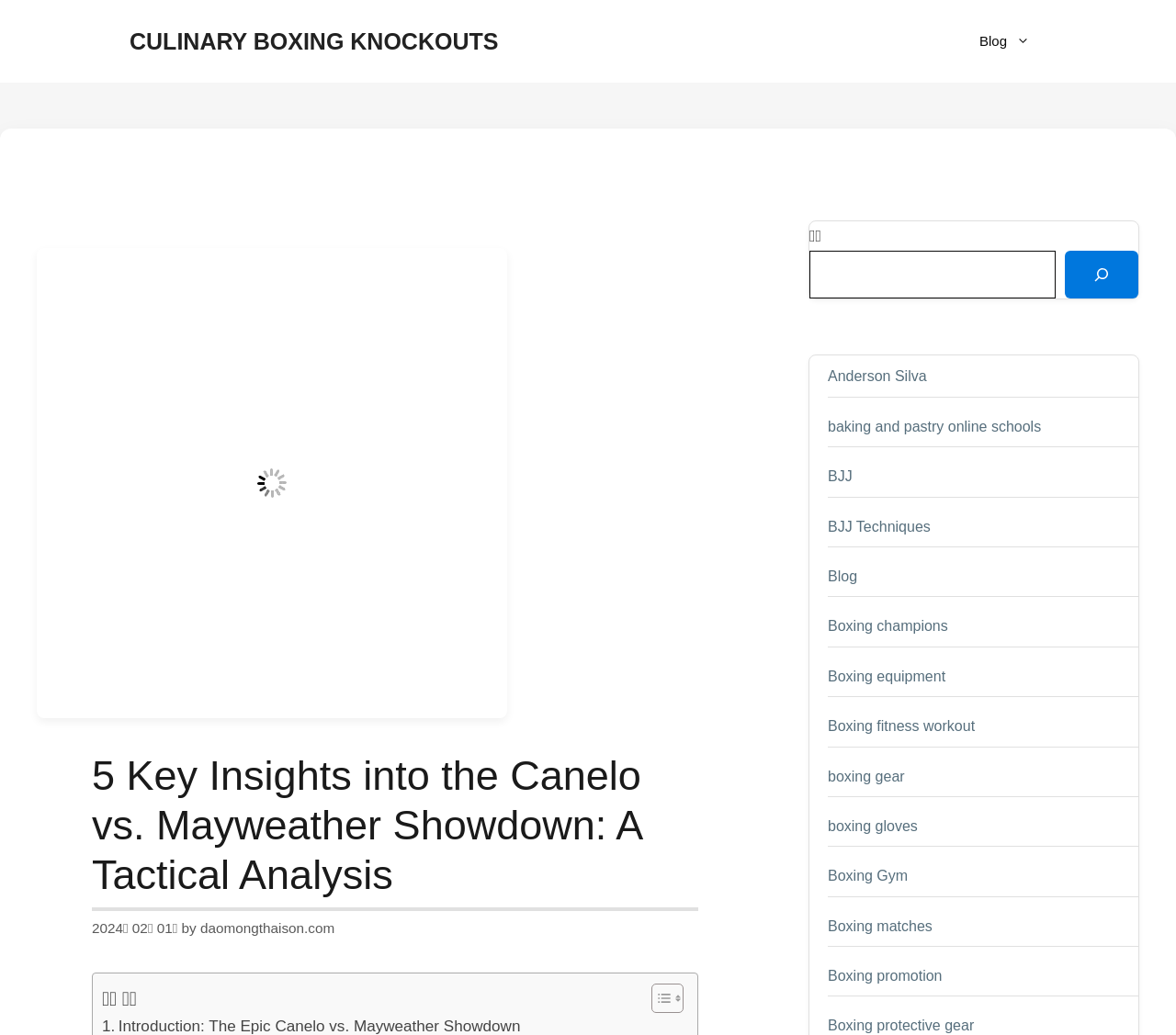Answer this question in one word or a short phrase: What is the topic of the article?

Canelo vs. Mayweather Showdown